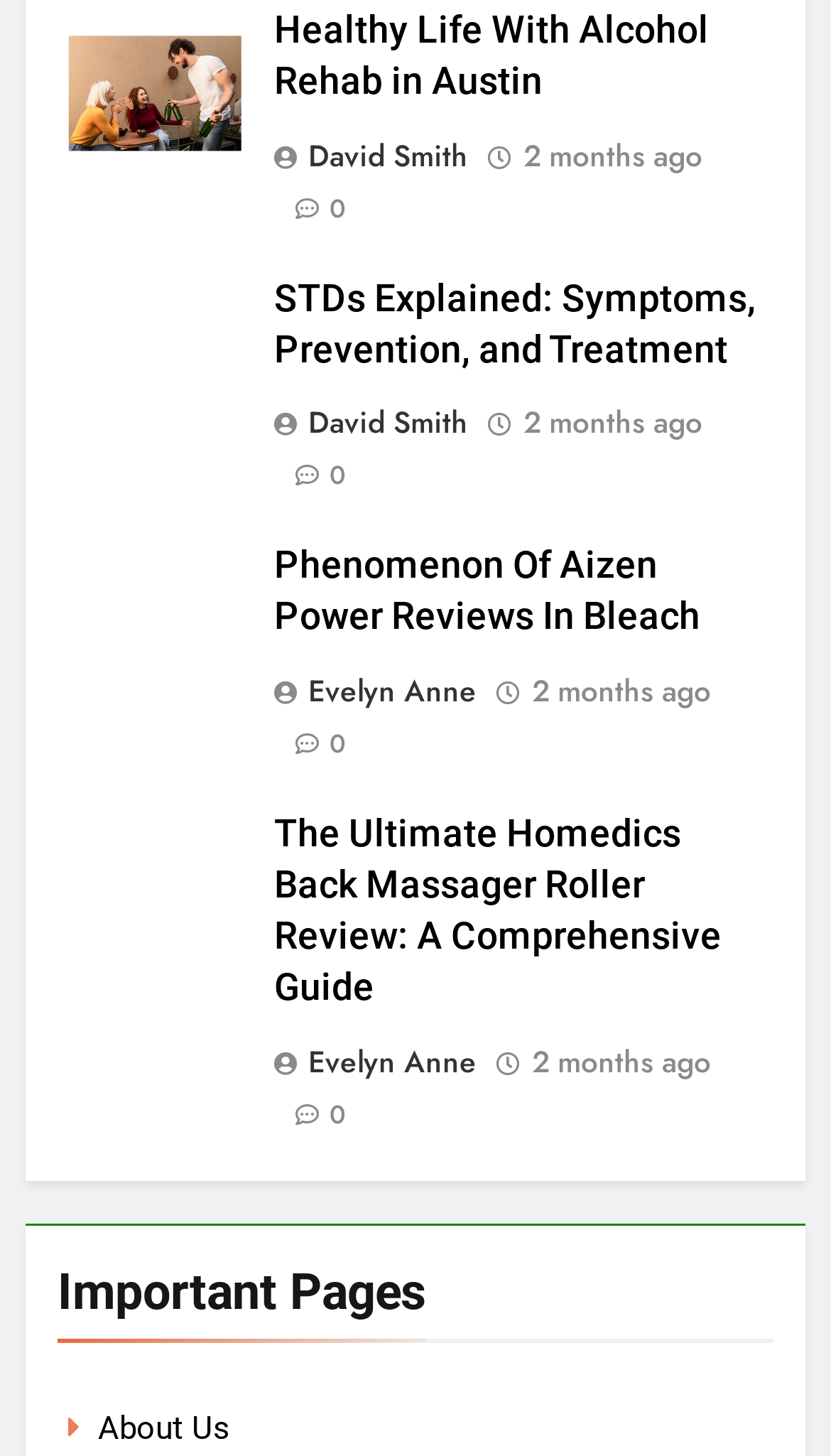Show me the bounding box coordinates of the clickable region to achieve the task as per the instruction: "Check the Ultimate Homedics Back Massager Roller Review".

[0.329, 0.557, 0.918, 0.697]